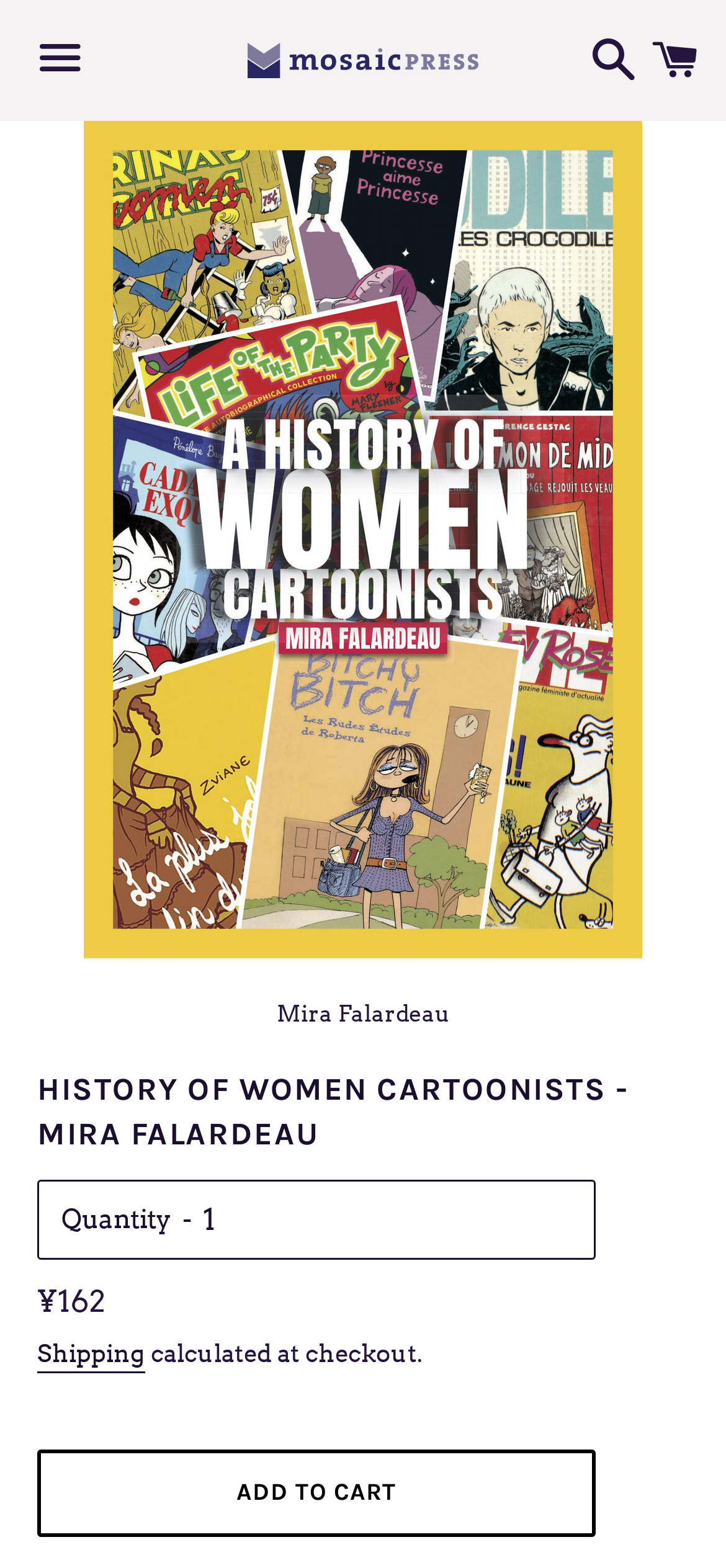Predict the bounding box coordinates for the UI element described as: "alt="Mosaic Press"". The coordinates should be four float numbers between 0 and 1, presented as [left, top, right, bottom].

[0.342, 0.027, 0.658, 0.05]